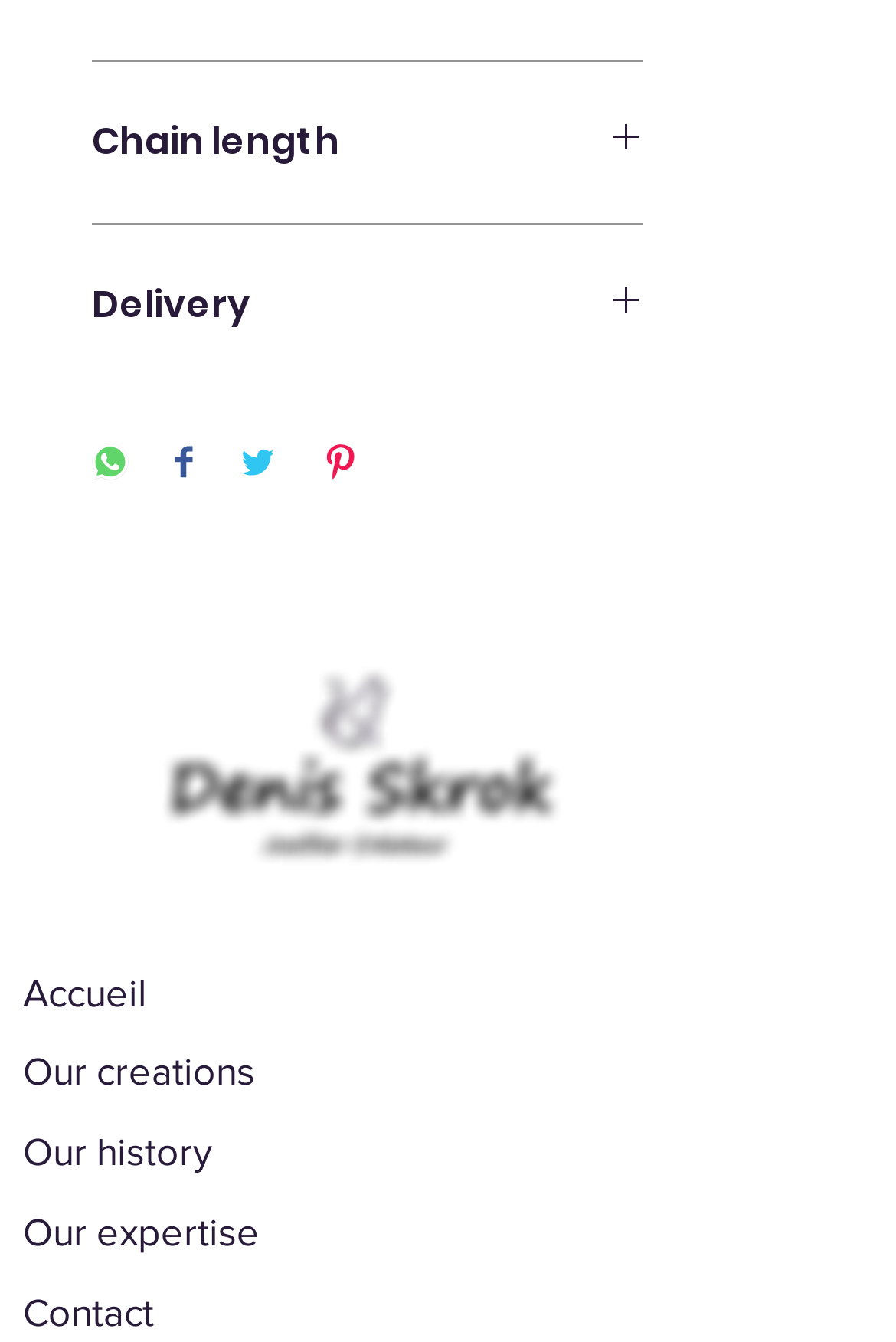Please determine the bounding box coordinates of the element to click on in order to accomplish the following task: "Contact us". Ensure the coordinates are four float numbers ranging from 0 to 1, i.e., [left, top, right, bottom].

[0.026, 0.957, 0.795, 0.999]